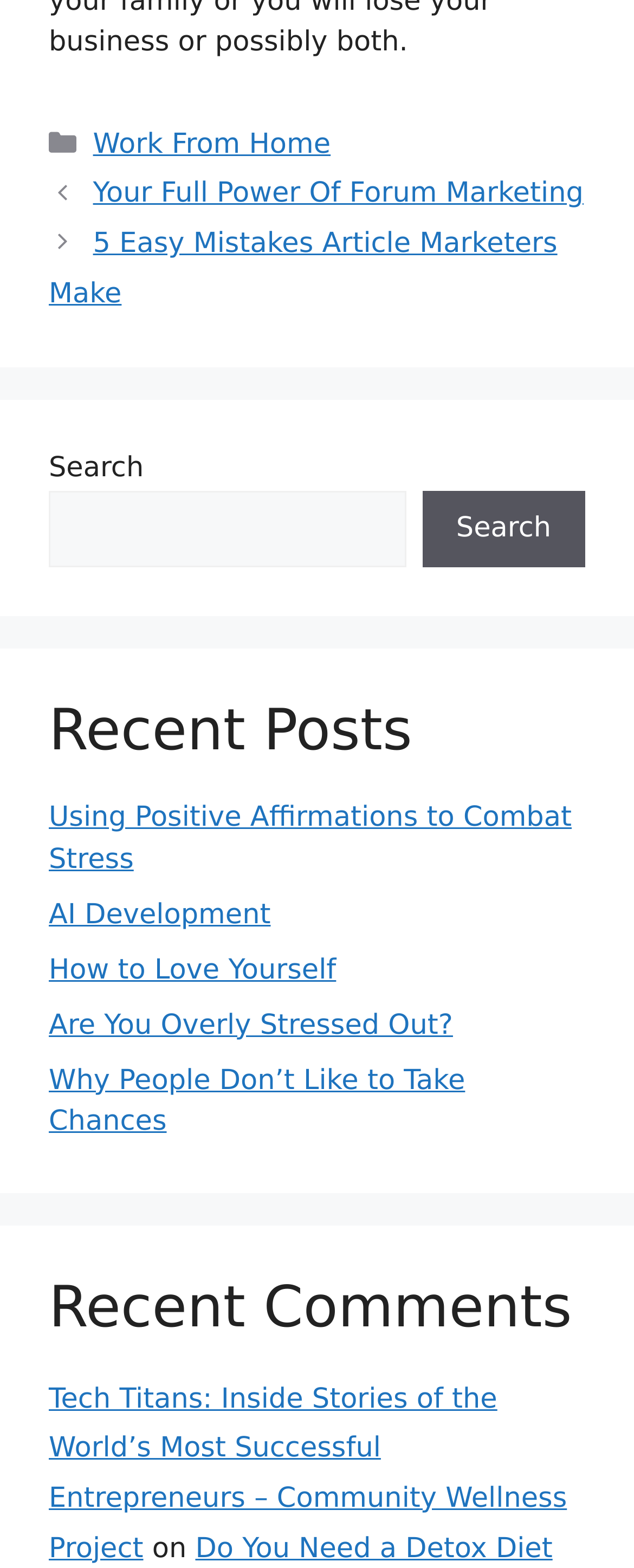How many search fields are there?
Kindly answer the question with as much detail as you can.

I examined the search section and found one search field, which is a text box labeled 'Search'.